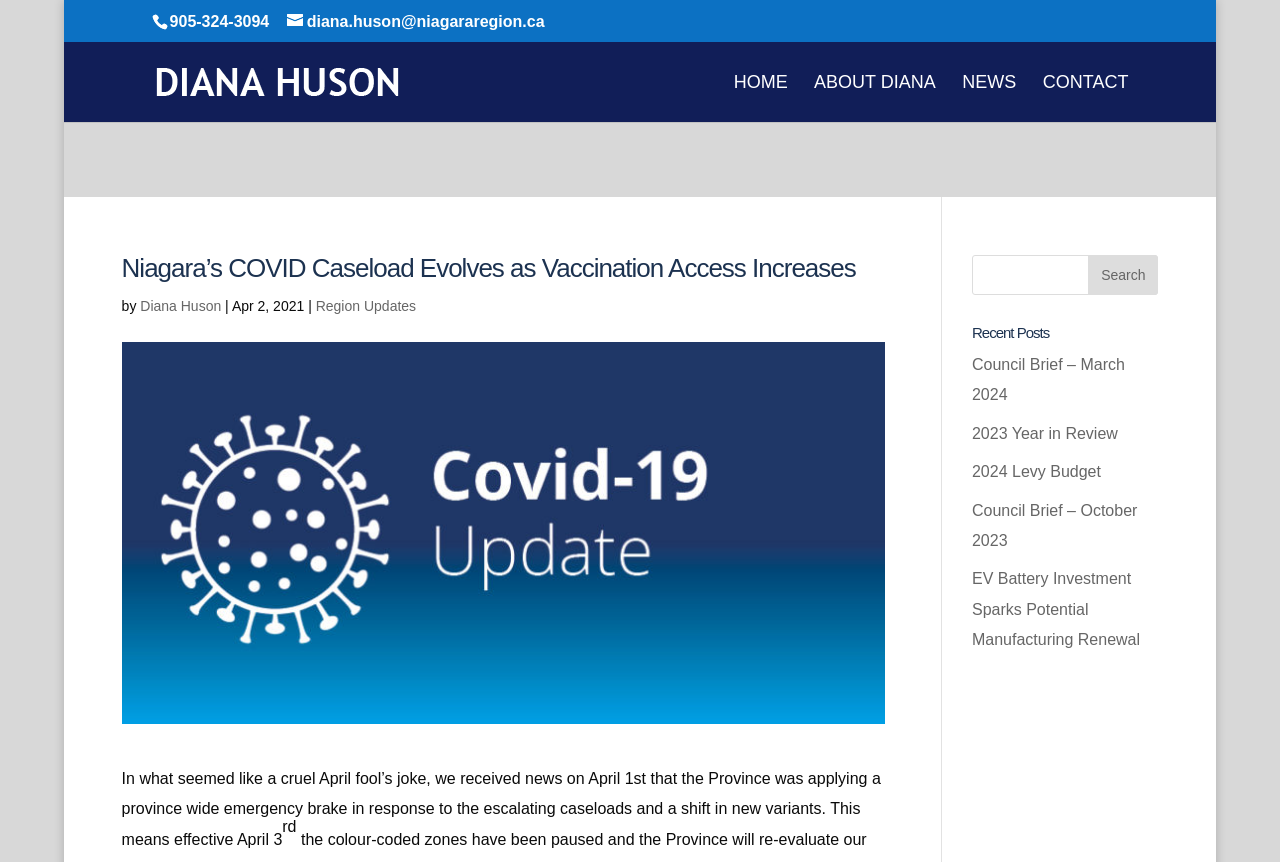What is the author's email address? Observe the screenshot and provide a one-word or short phrase answer.

diana.huson@niagararegion.ca